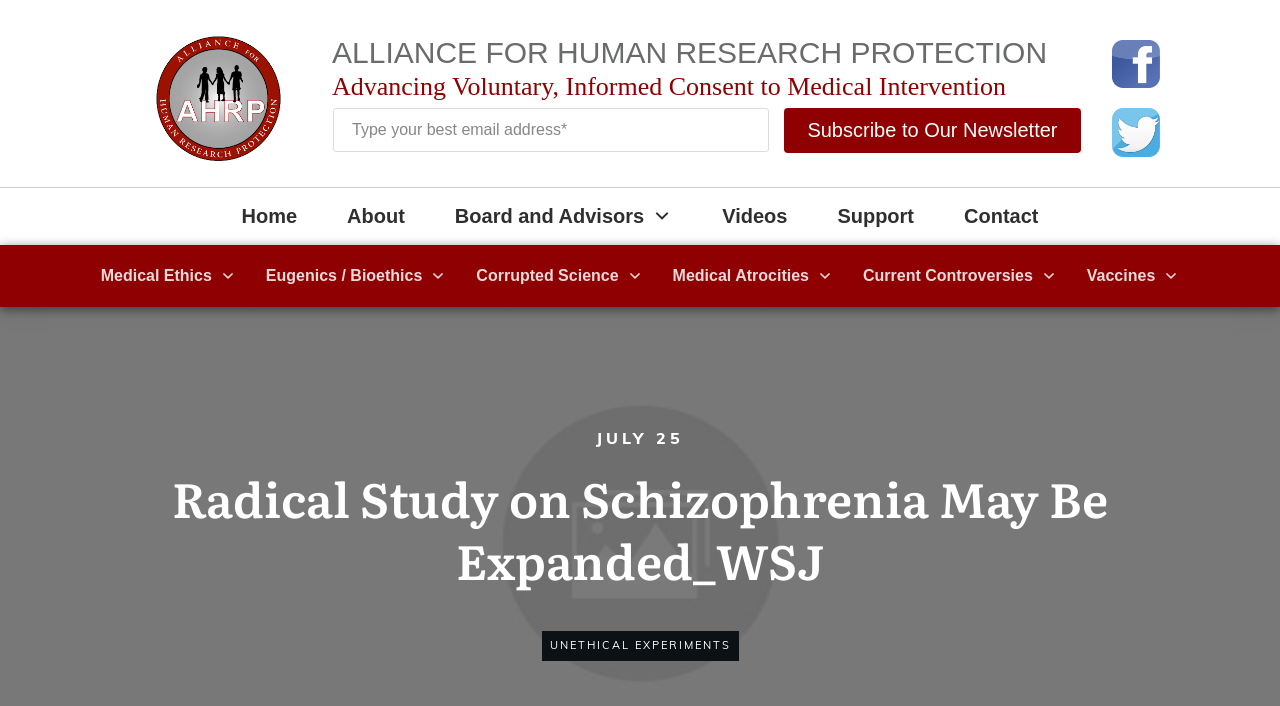What is the text above the email subscription box?
Based on the image, provide your answer in one word or phrase.

Advancing Voluntary, Informed Consent to Medical Intervention